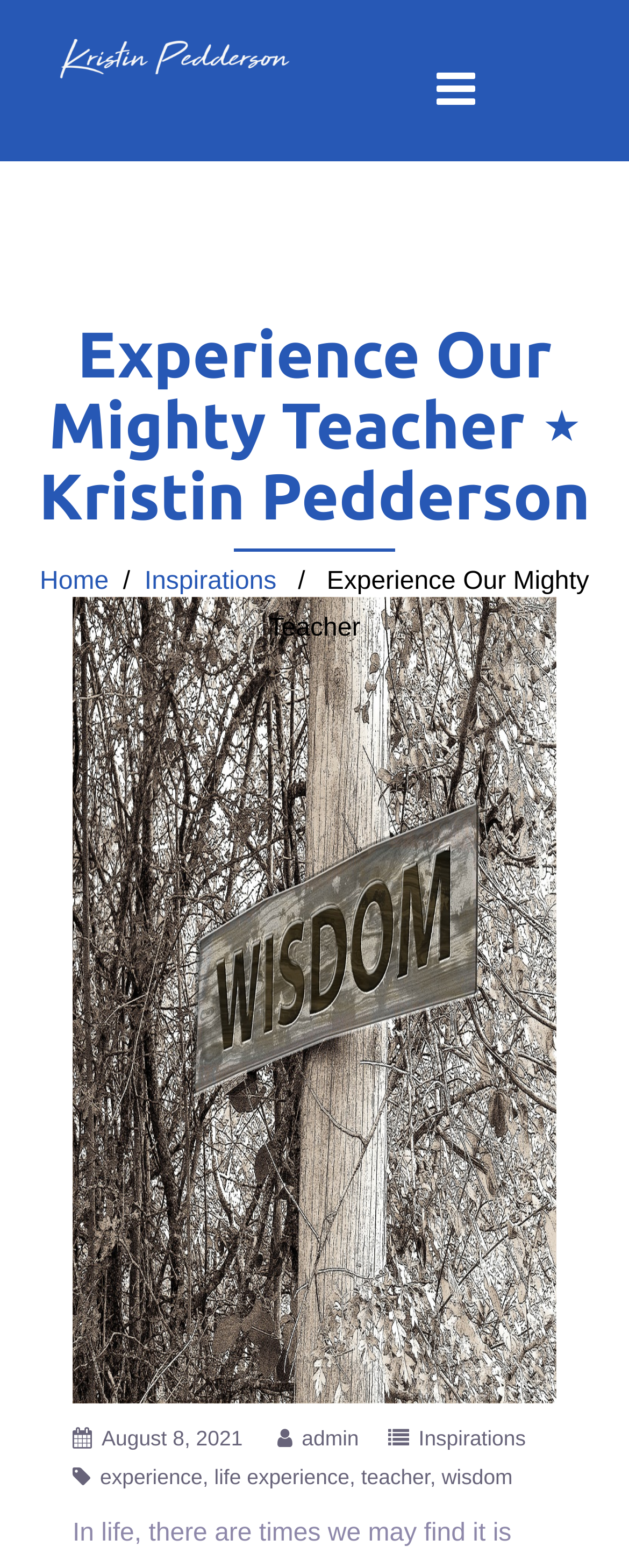Please answer the following question using a single word or phrase: 
What is the name of the teacher?

Kristin Pedderson